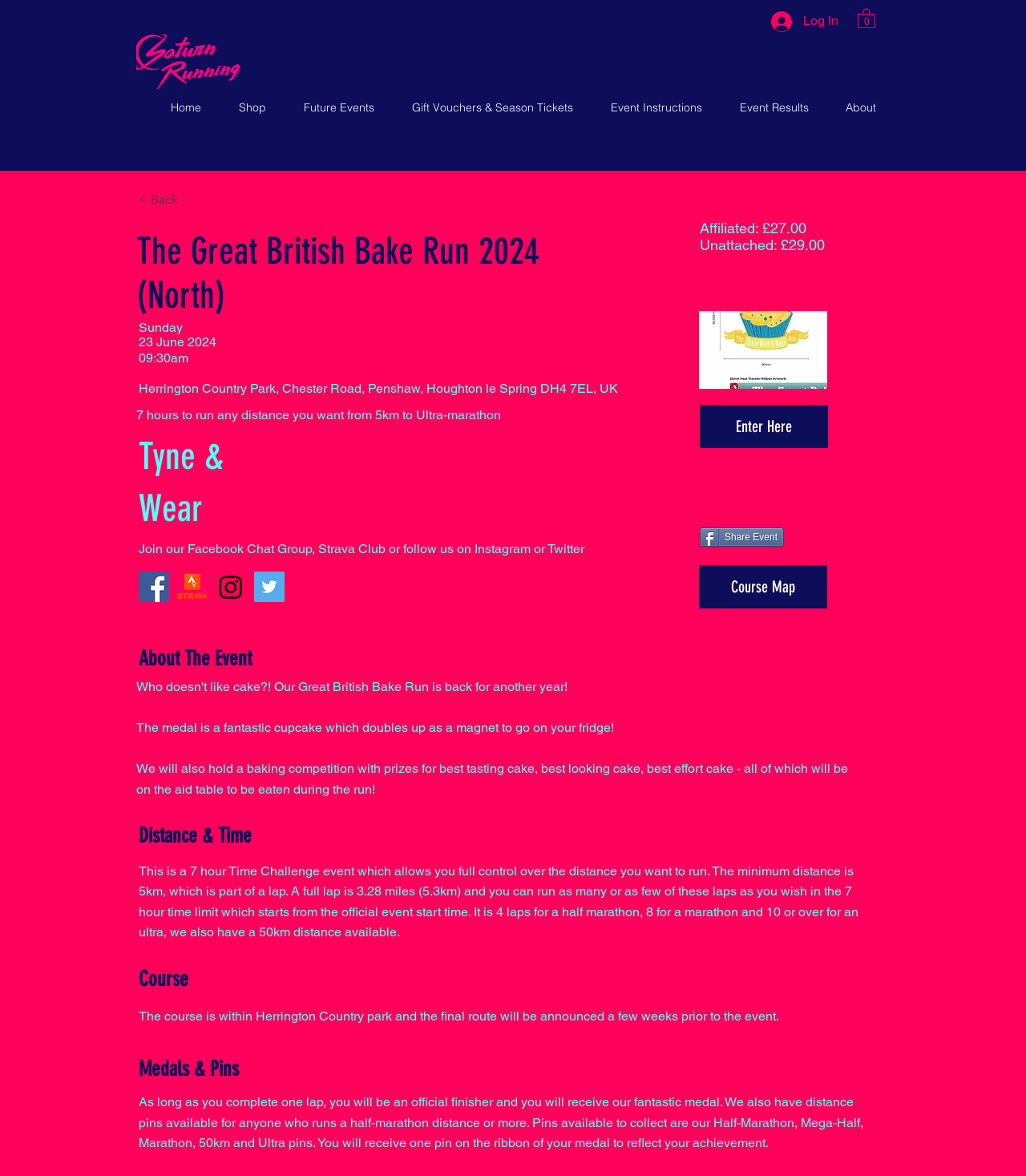Give a detailed account of the webpage, highlighting key information.

The webpage is about the Great British Bake Run 2024 (North) event. At the top, there is a navigation menu with links to different sections of the website, including Home, Shop, Future Events, and About. Below the navigation menu, there is a heading with the event title and a button to log in.

On the left side of the page, there is a section with event details, including the date, time, and location of the event. There is also a static text describing the event, which mentions that participants can run any distance they want from 5km to ultra-marathon within a 7-hour time limit.

Below the event details, there is a section with a heading "Tyne & Wear" and a button to share the event. There is also a link to enter the event and a static text describing the event's social media presence.

On the right side of the page, there is a section with a heading "About The Event" and a static text describing the event's medal, which is a cupcake-shaped magnet. There is also a description of a baking competition that will be held during the event.

Further down the page, there are sections with headings "Distance & Time", "Course", and "Medals & Pins". These sections provide more information about the event, including the course route, distance options, and medal and pin awards.

Throughout the page, there are several images, including a picture of the event medal, a course map, and social media icons. There are also several buttons and links, including a link to enter the event, a button to share the event, and links to the event's social media profiles.